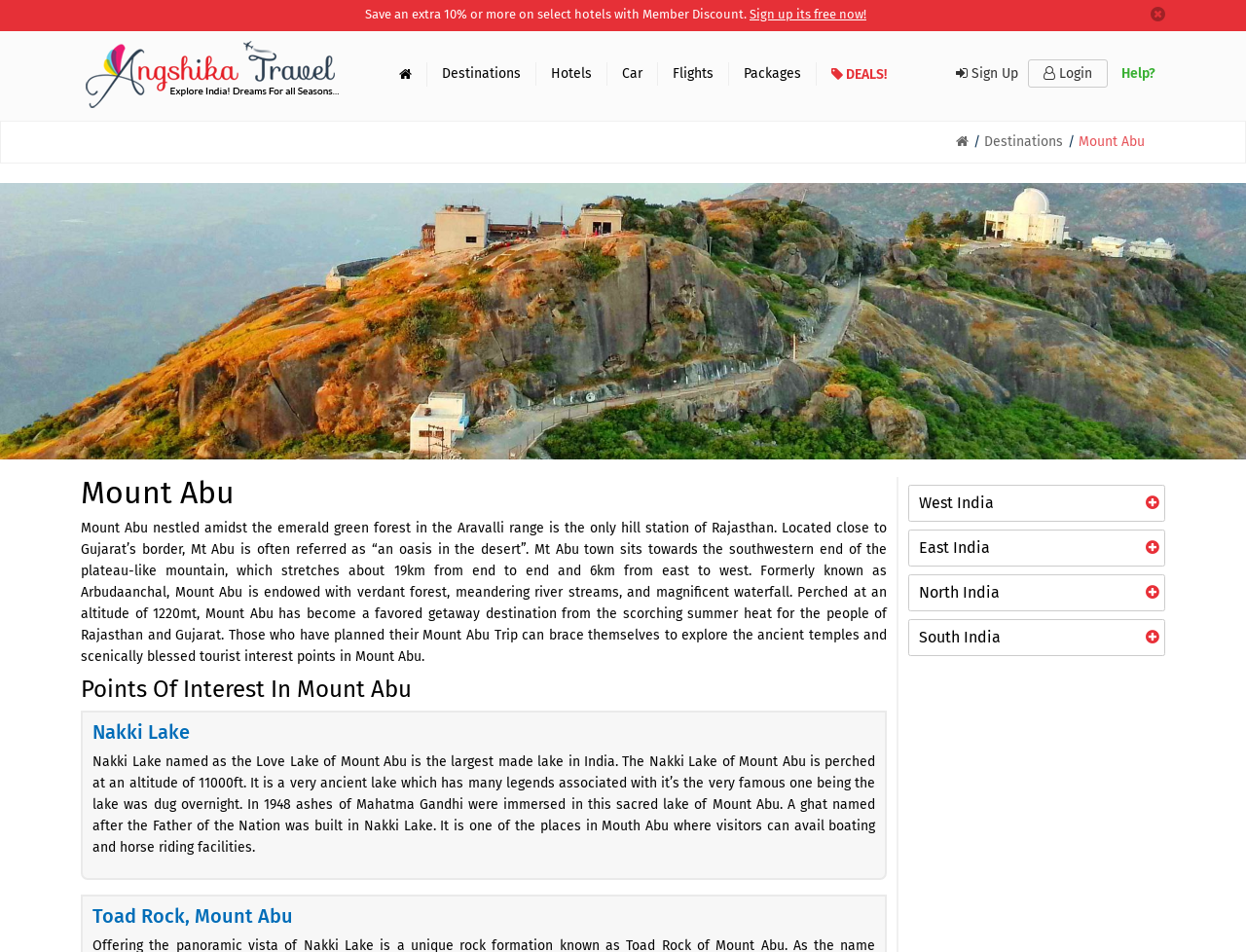Identify the bounding box coordinates of the clickable region to carry out the given instruction: "View West India".

[0.729, 0.509, 0.935, 0.548]